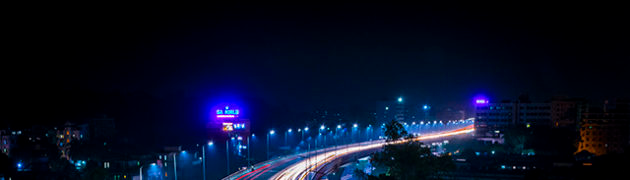Offer a detailed caption for the image presented.

The image illustrates a nighttime urban scene featuring a winding road illuminated by streetlights and headlights from passing vehicles. The vibrant colors of the billboards add a dynamic contrast against the dark sky, enhancing the lively atmosphere of the city. This visual representation encapsulates the concept of "Shutter Speed" in photography, highlighting how varying shutter speeds can capture motion and light trails, essential for creating compelling images in low-light environments. The flowing light patterns exemplify the artistic use of shutter speed to convey movement, making it an integral aspect of advanced photography techniques discussed in the accompanying text.